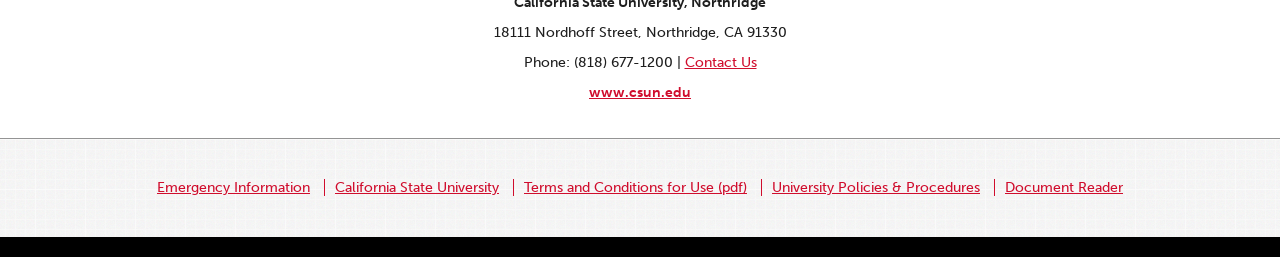Reply to the question with a single word or phrase:
What is the purpose of the 'Contact Us' link?

To contact the university